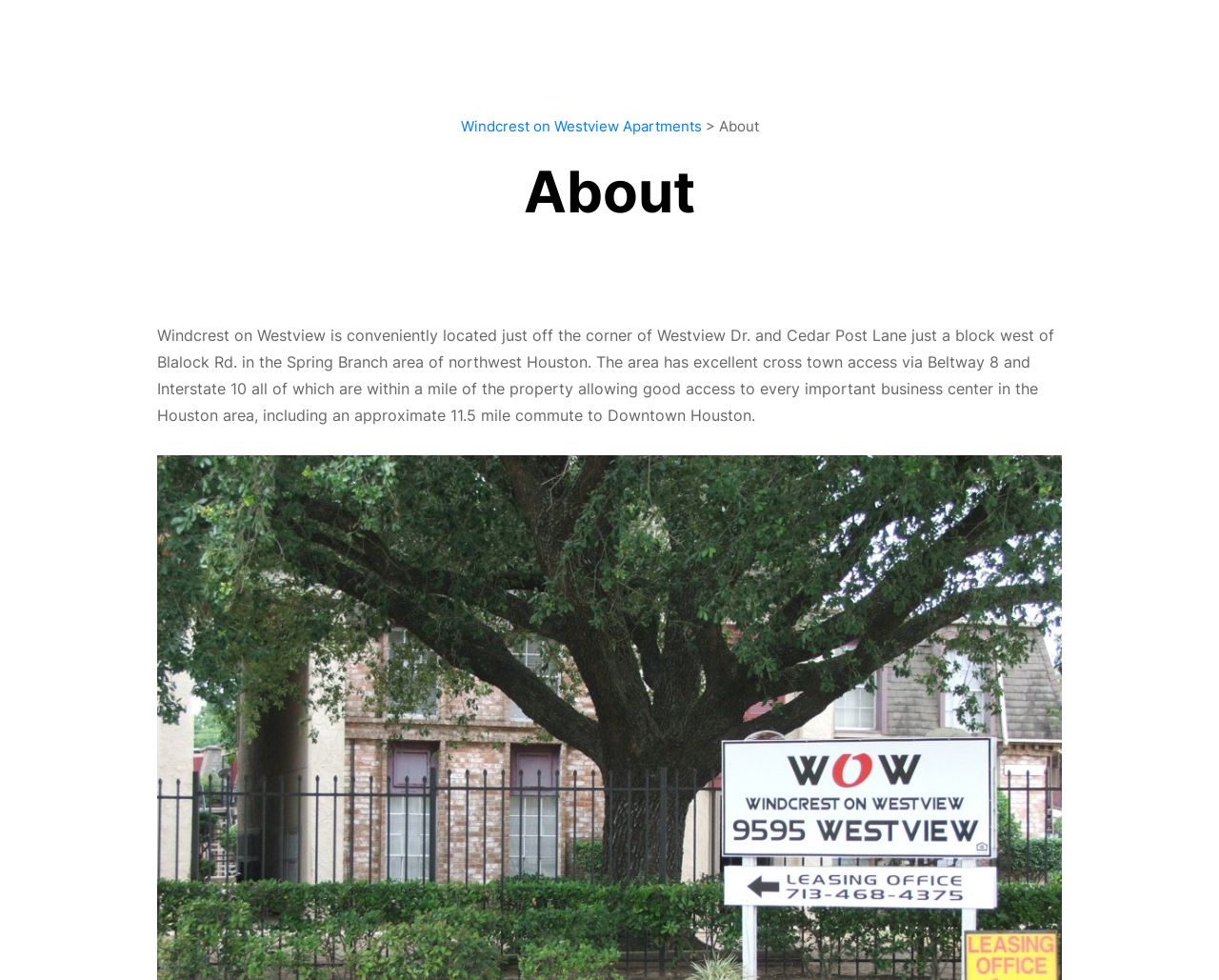Calculate the bounding box coordinates of the UI element given the description: "Elastic Compute Service - ECS".

None